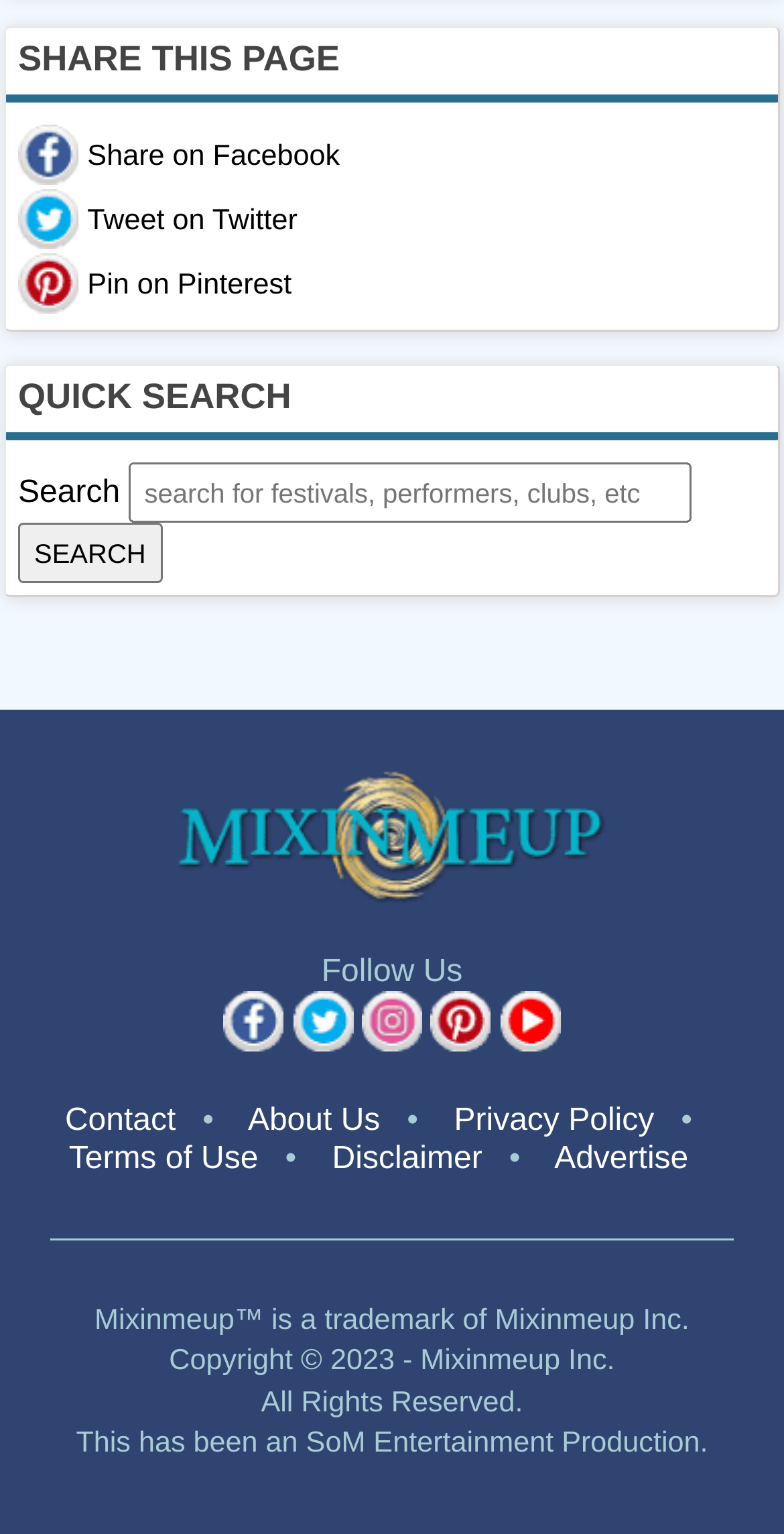Find the bounding box coordinates of the clickable region needed to perform the following instruction: "Find us on Facebook". The coordinates should be provided as four float numbers between 0 and 1, i.e., [left, top, right, bottom].

[0.285, 0.647, 0.362, 0.686]